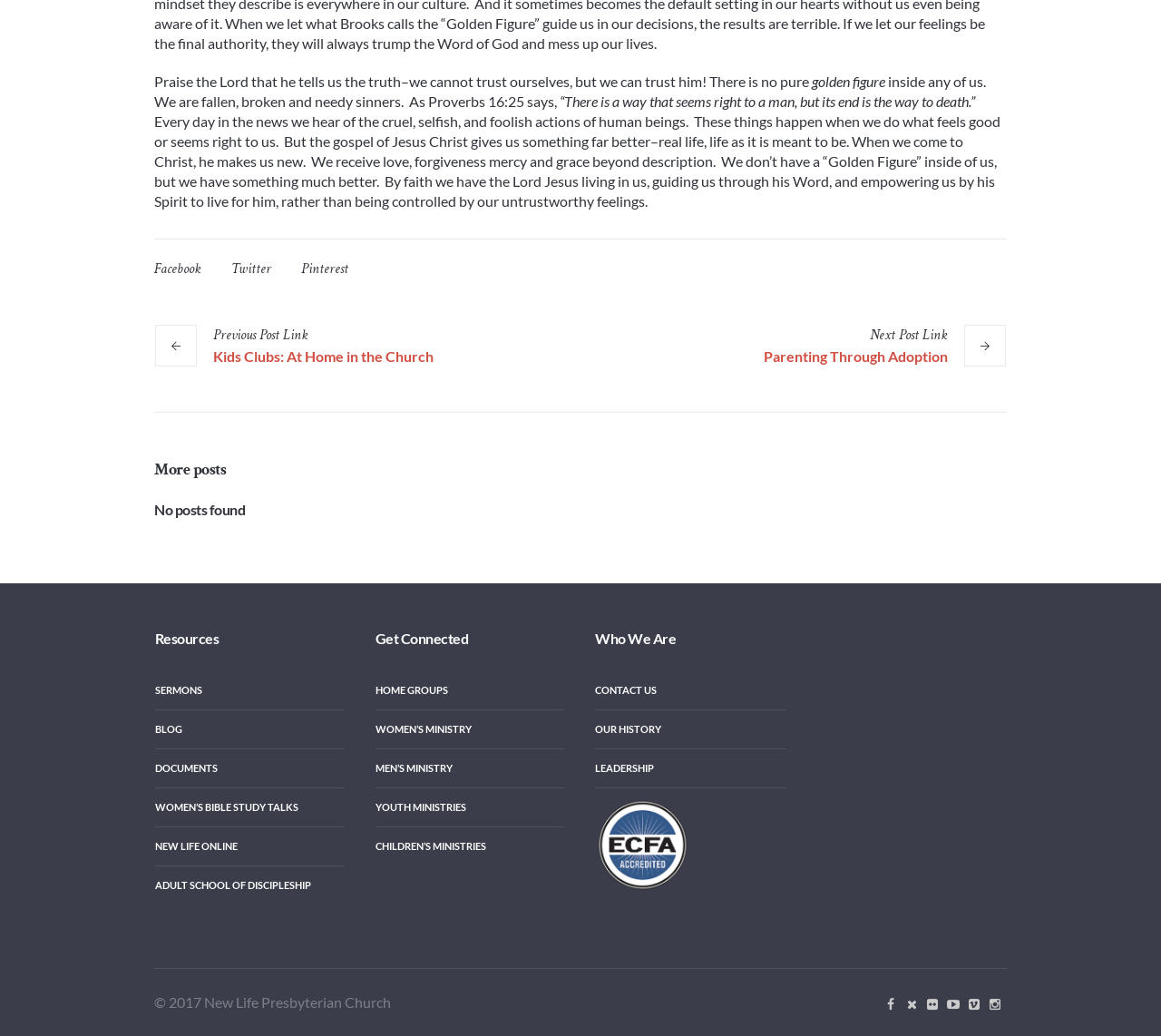Identify the bounding box for the UI element specified in this description: "Adult School of Discipleship". The coordinates must be four float numbers between 0 and 1, formatted as [left, top, right, bottom].

[0.133, 0.836, 0.297, 0.873]